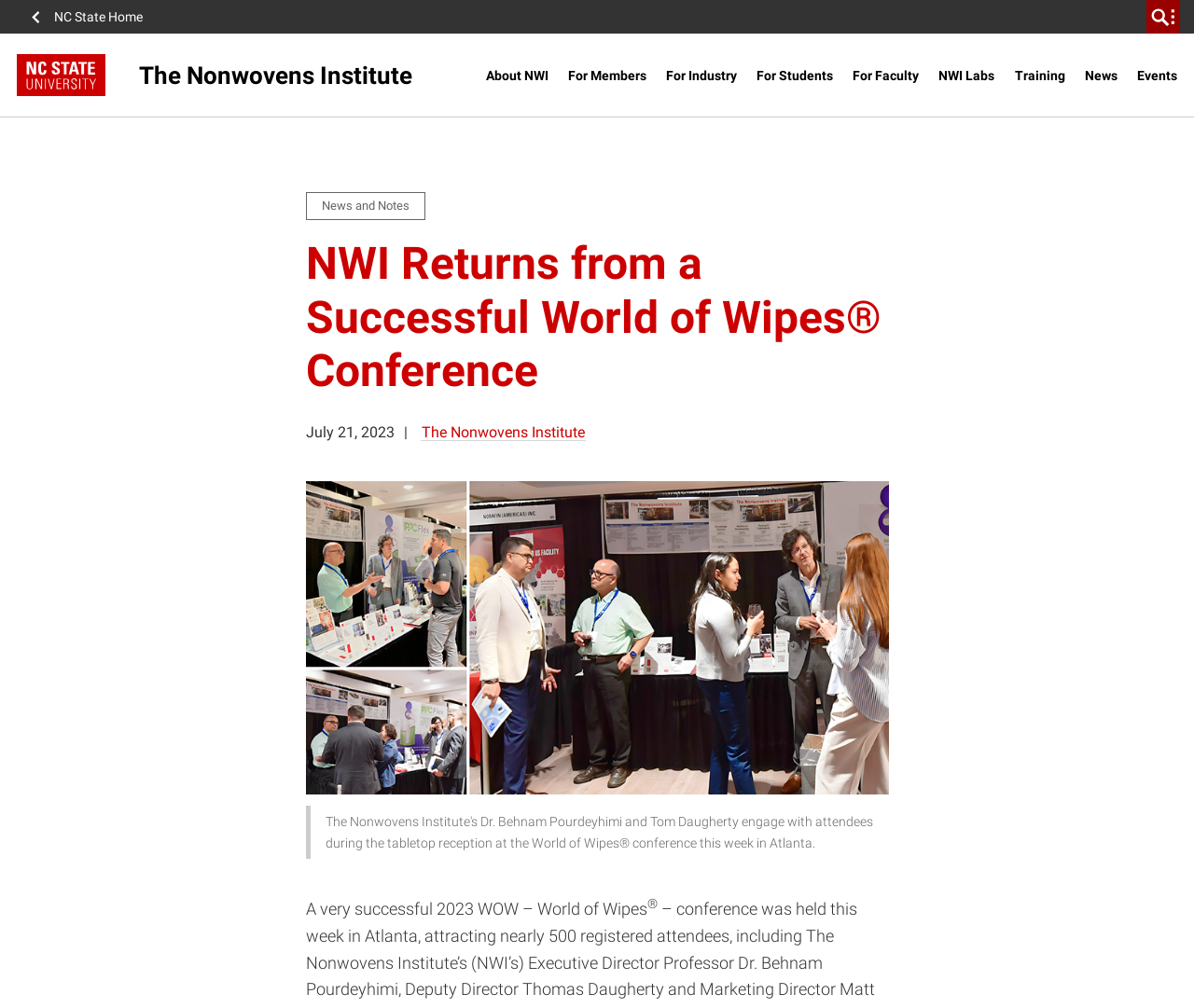What is the name of the conference mentioned in the article?
Please use the visual content to give a single word or phrase answer.

World of Wipes